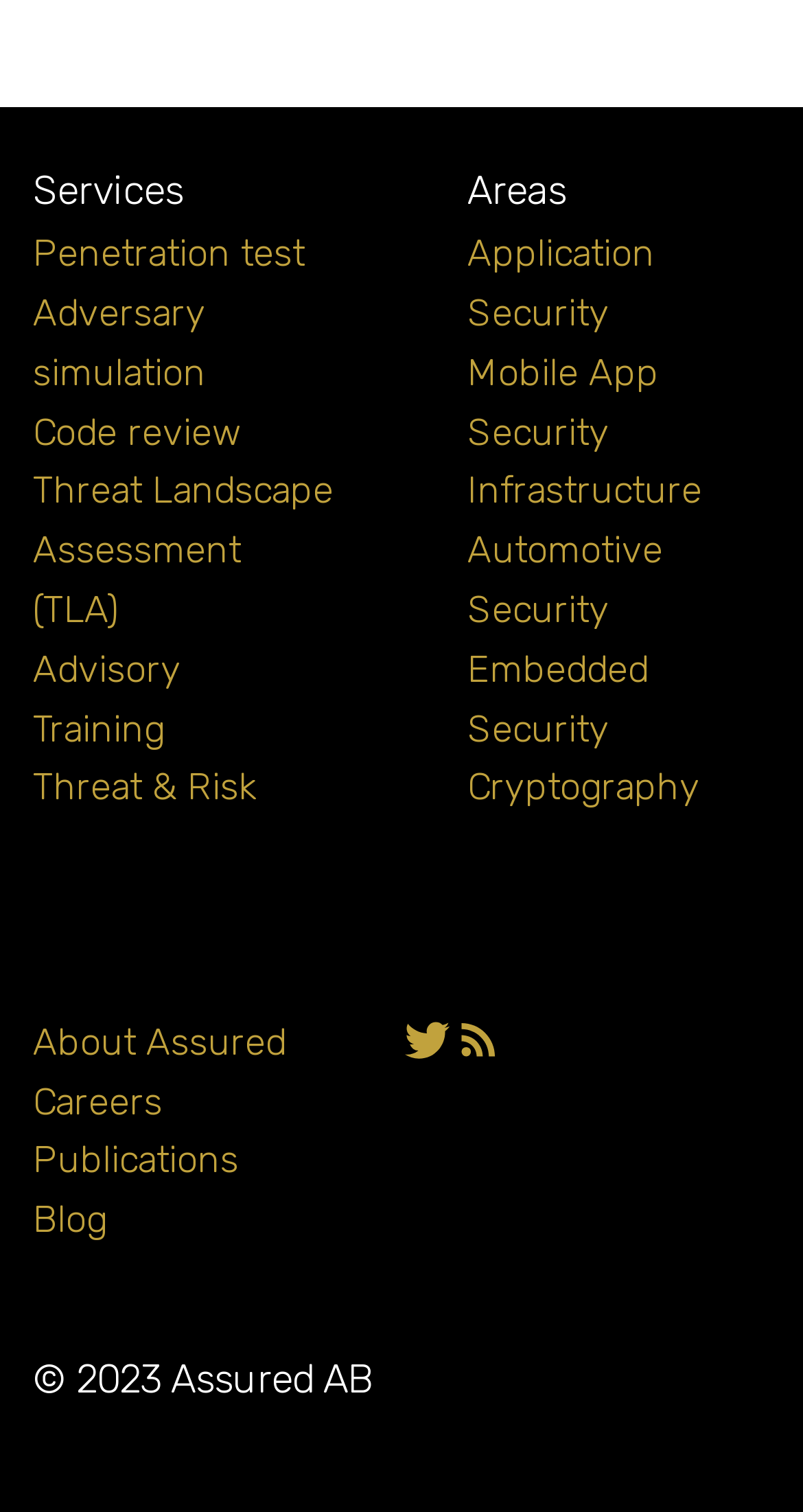Give a one-word or short phrase answer to this question: 
What is the copyright year?

2023